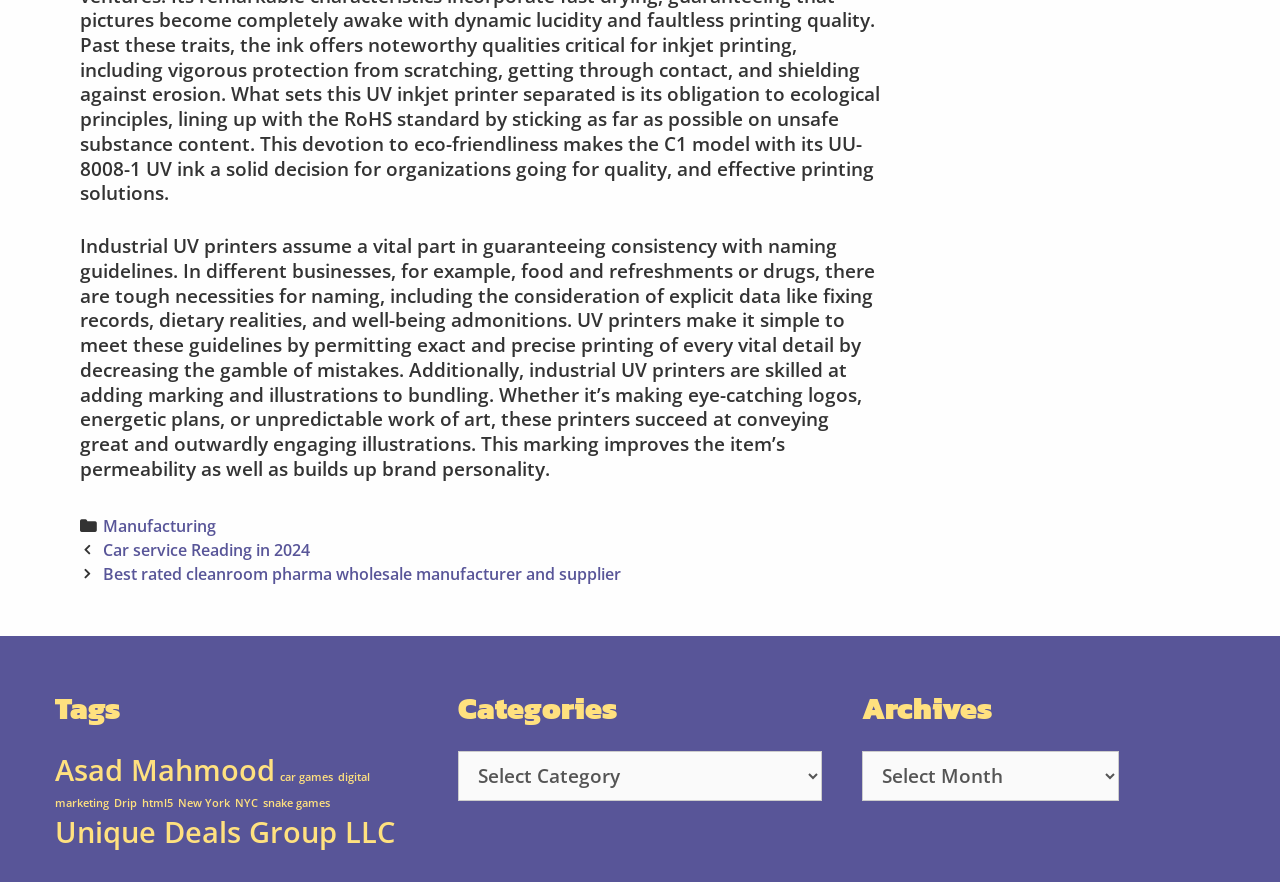Show me the bounding box coordinates of the clickable region to achieve the task as per the instruction: "Choose an archive from the dropdown".

[0.673, 0.852, 0.874, 0.908]